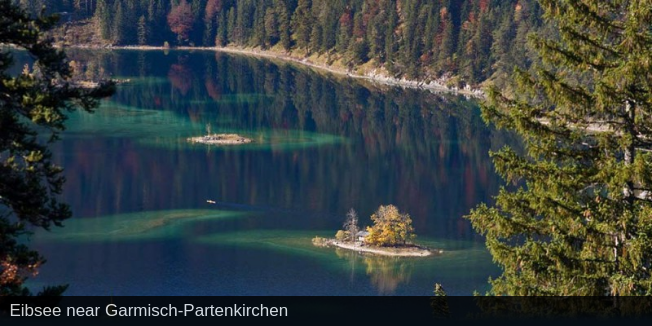Please reply with a single word or brief phrase to the question: 
What color are the lake's waters?

Turquoise